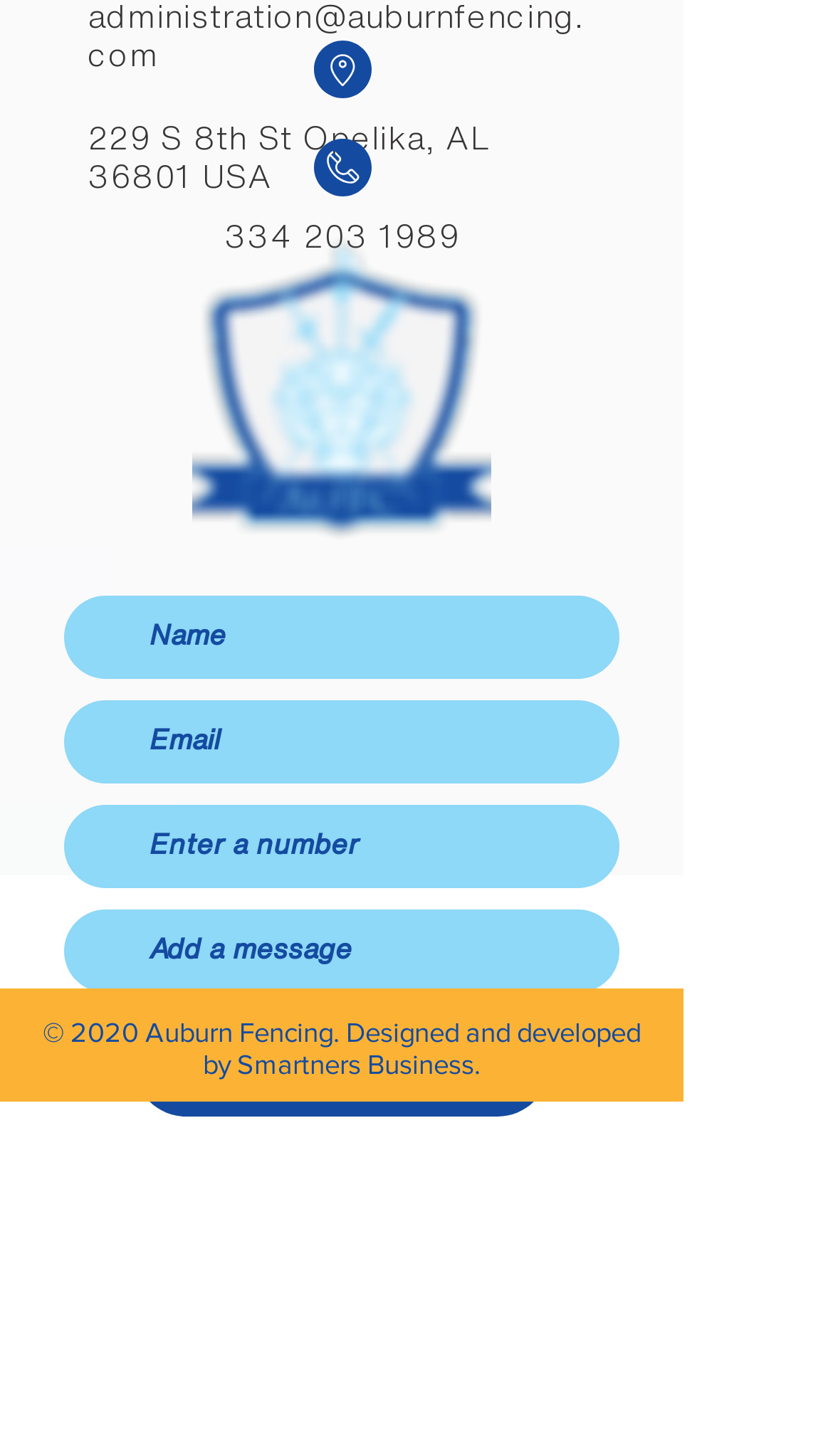Use a single word or phrase to answer this question: 
What is the address of Auburn Fencing?

229 S 8th St Opelika, AL 36801 USA